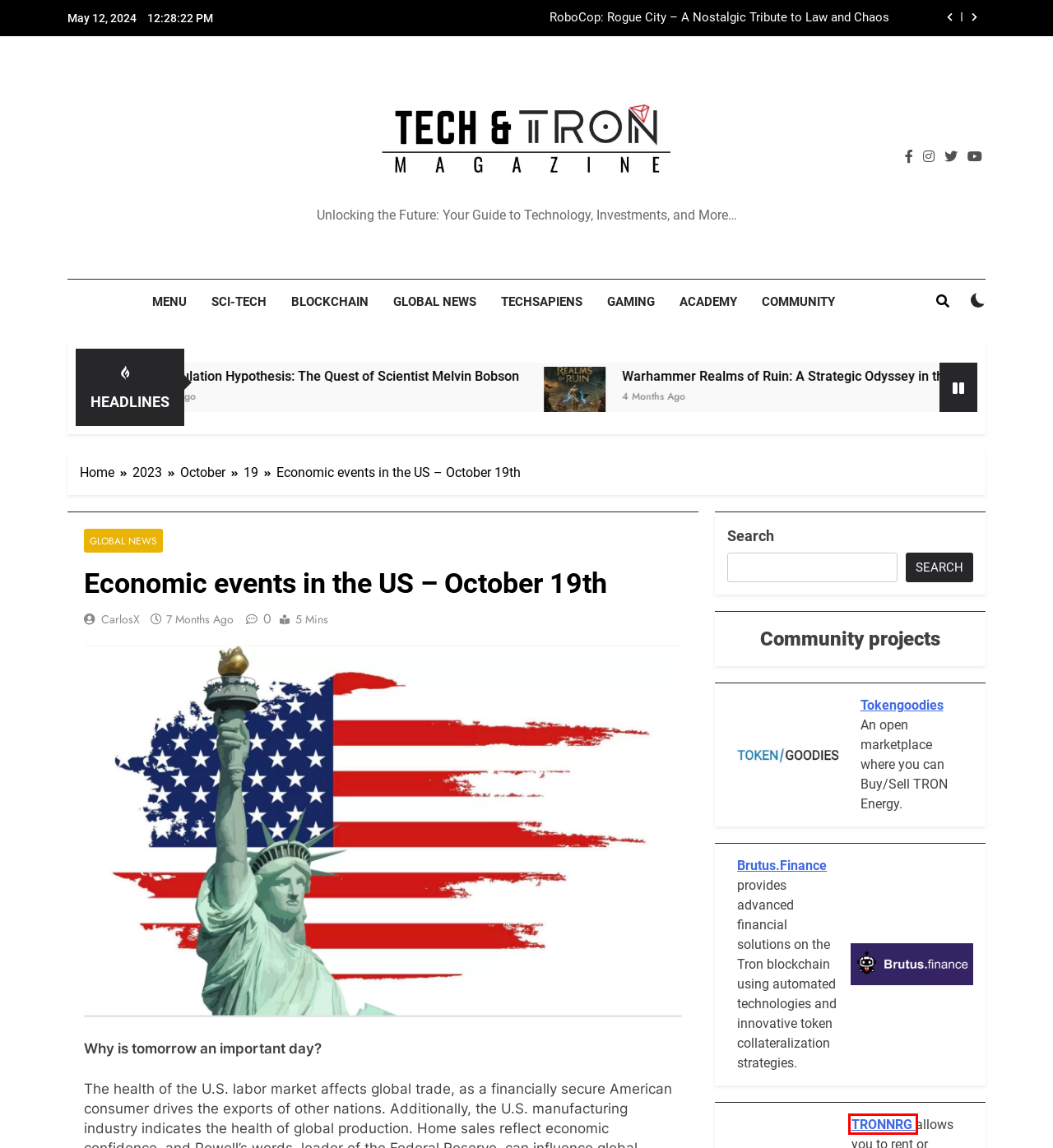You are given a screenshot of a webpage with a red rectangle bounding box. Choose the best webpage description that matches the new webpage after clicking the element in the bounding box. Here are the candidates:
A. Tron Energy Marketplace | Buy and Sell Energy - NRG
B. Token Goodies - TRON Dapps
C. Global News
D. Gaming
E. CarlosX
F. 2023
G. Community
H. Brutus.finance - Inicio

A